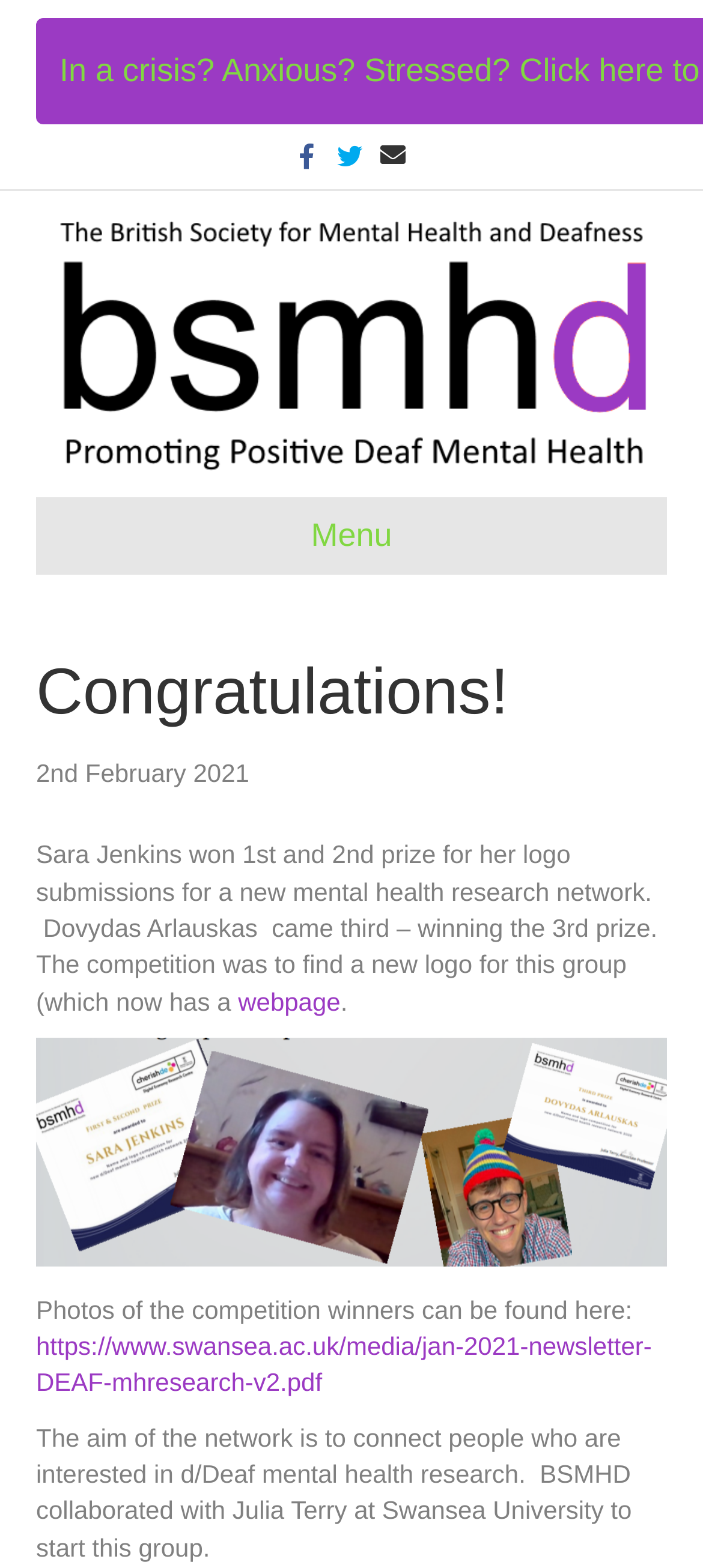What is the date of the news?
Answer the question with a detailed and thorough explanation.

The date of the news can be found in the text '2nd February 2021' which is located at the top of the webpage, below the heading 'Congratulations!'.